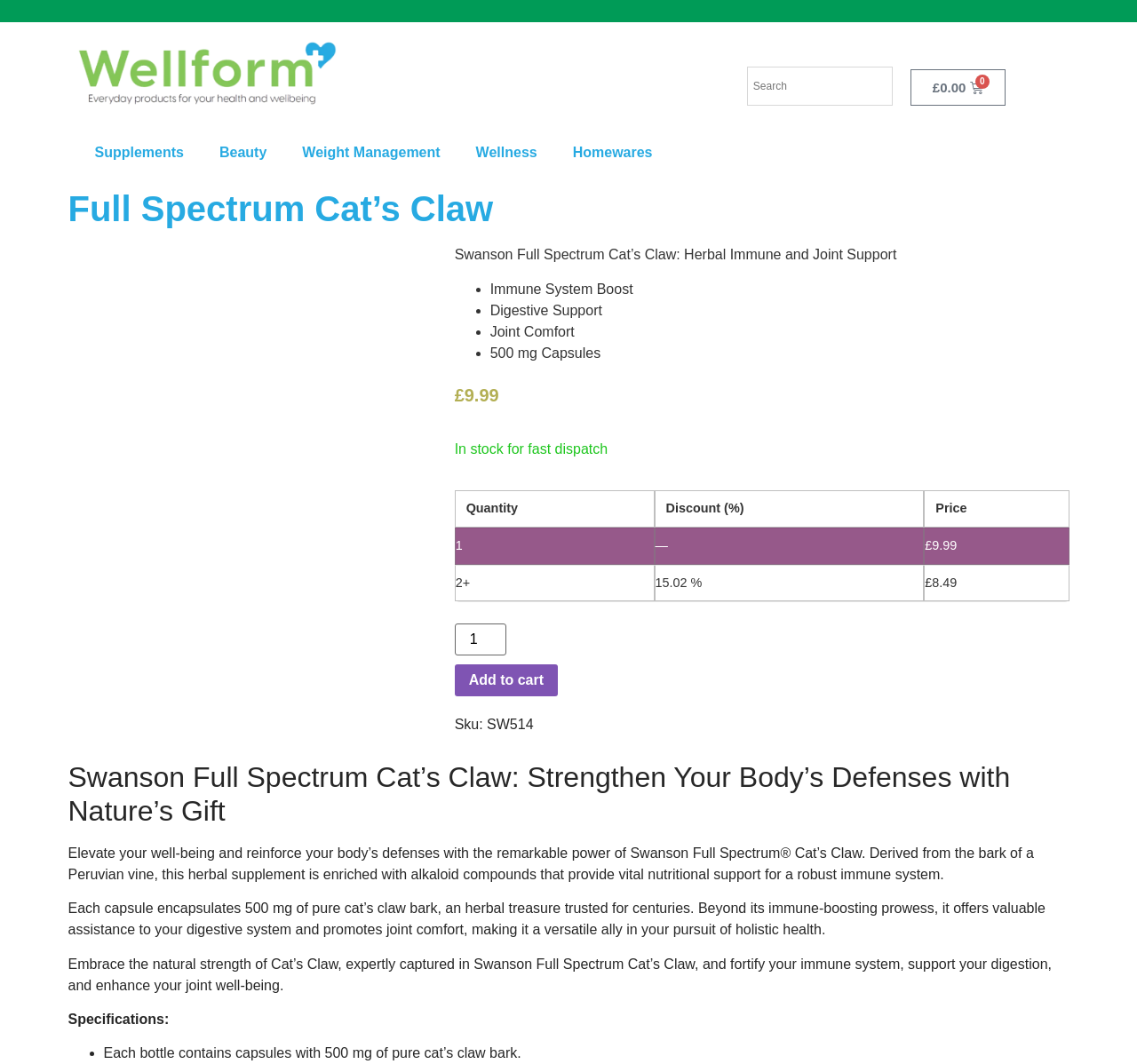Provide your answer to the question using just one word or phrase: How many capsules are in each bottle?

500 mg